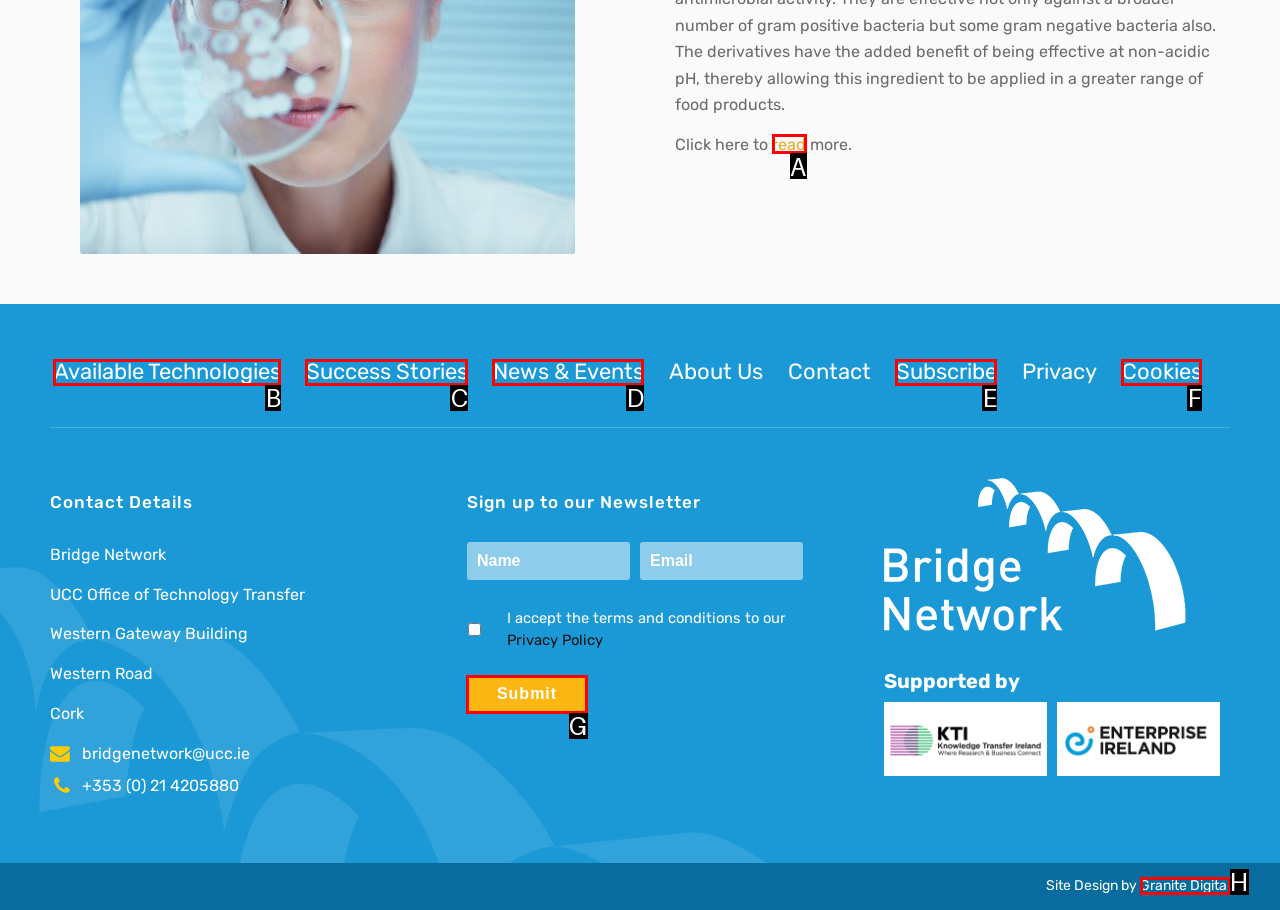Select the appropriate option that fits: alt="Campbelltown City Band"
Reply with the letter of the correct choice.

None